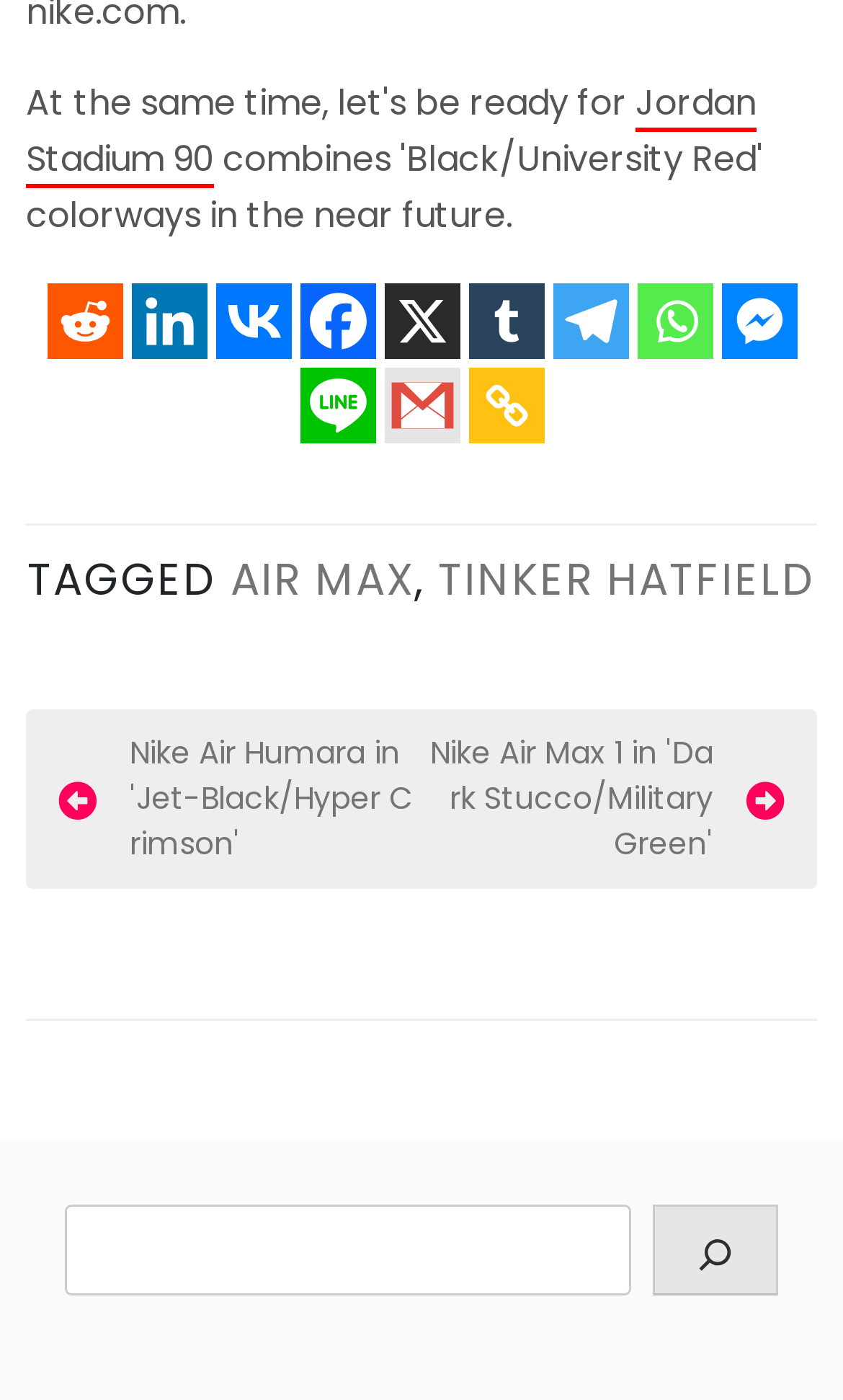Please specify the bounding box coordinates of the clickable region to carry out the following instruction: "Click on the 'Nike Air Humara' link". The coordinates should be four float numbers between 0 and 1, in the format [left, top, right, bottom].

[0.069, 0.522, 0.5, 0.62]